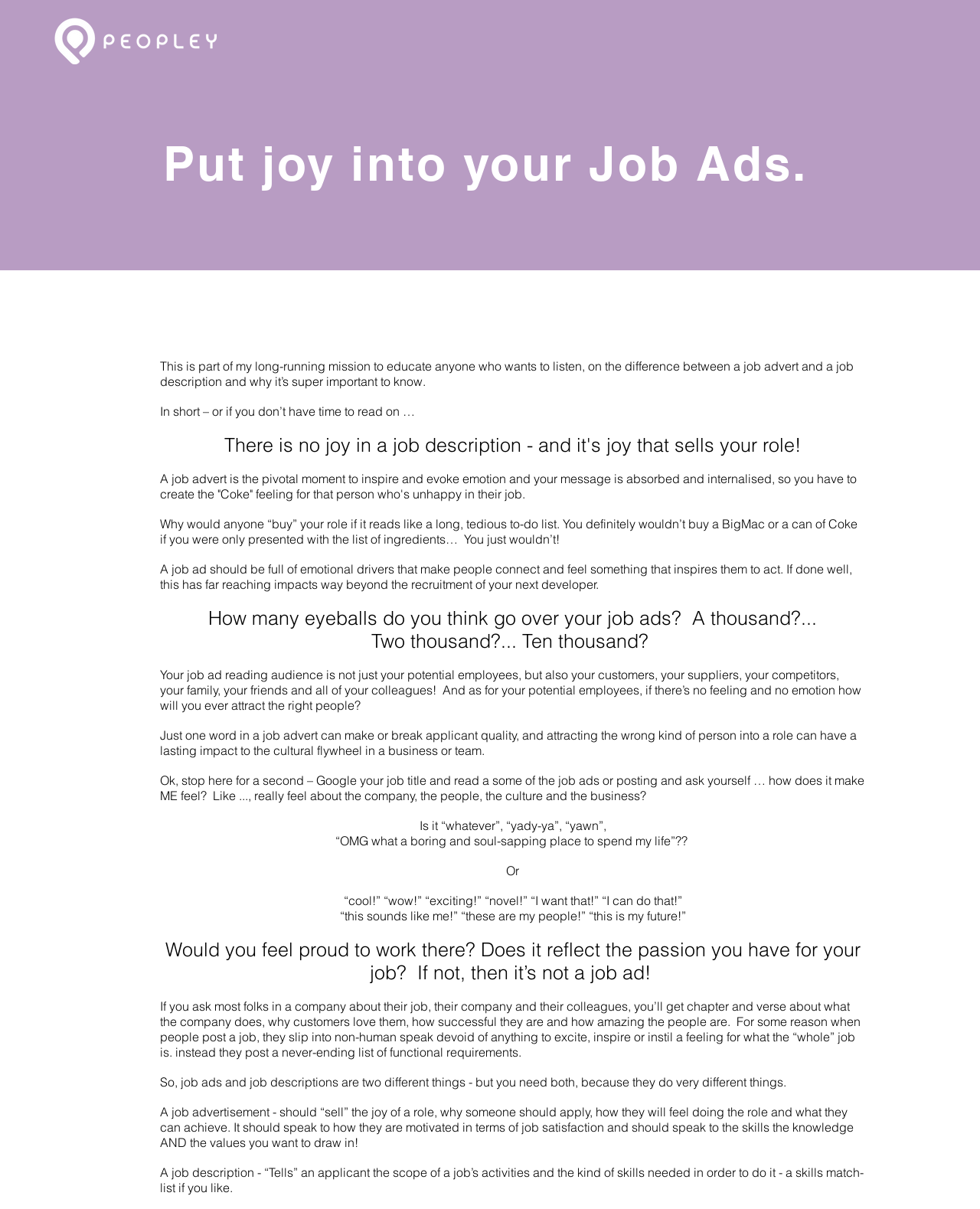Respond with a single word or phrase for the following question: 
What is the purpose of a job advert?

To inspire and evoke emotion